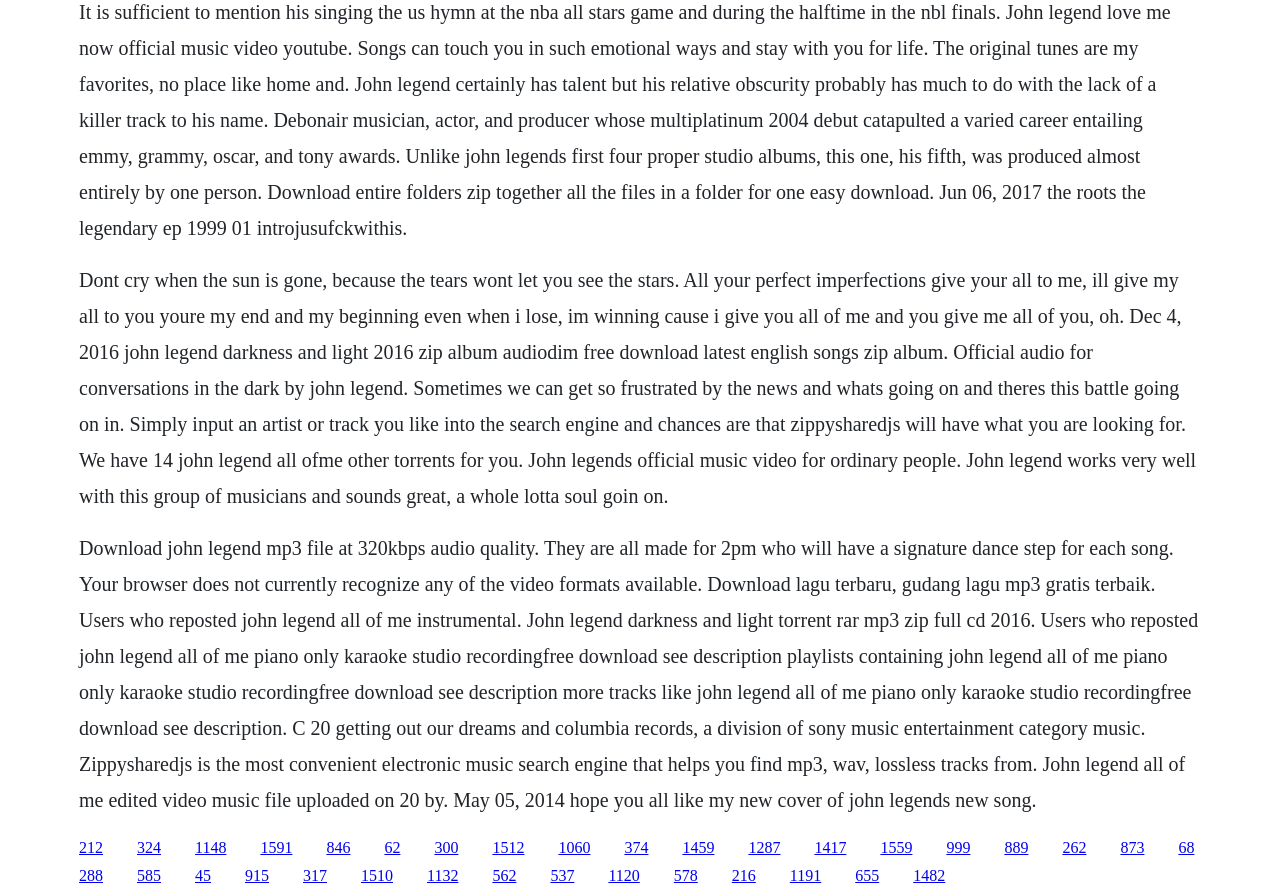Highlight the bounding box coordinates of the region I should click on to meet the following instruction: "Click the 'John legend all of me edited video music file' link".

[0.062, 0.939, 0.08, 0.958]